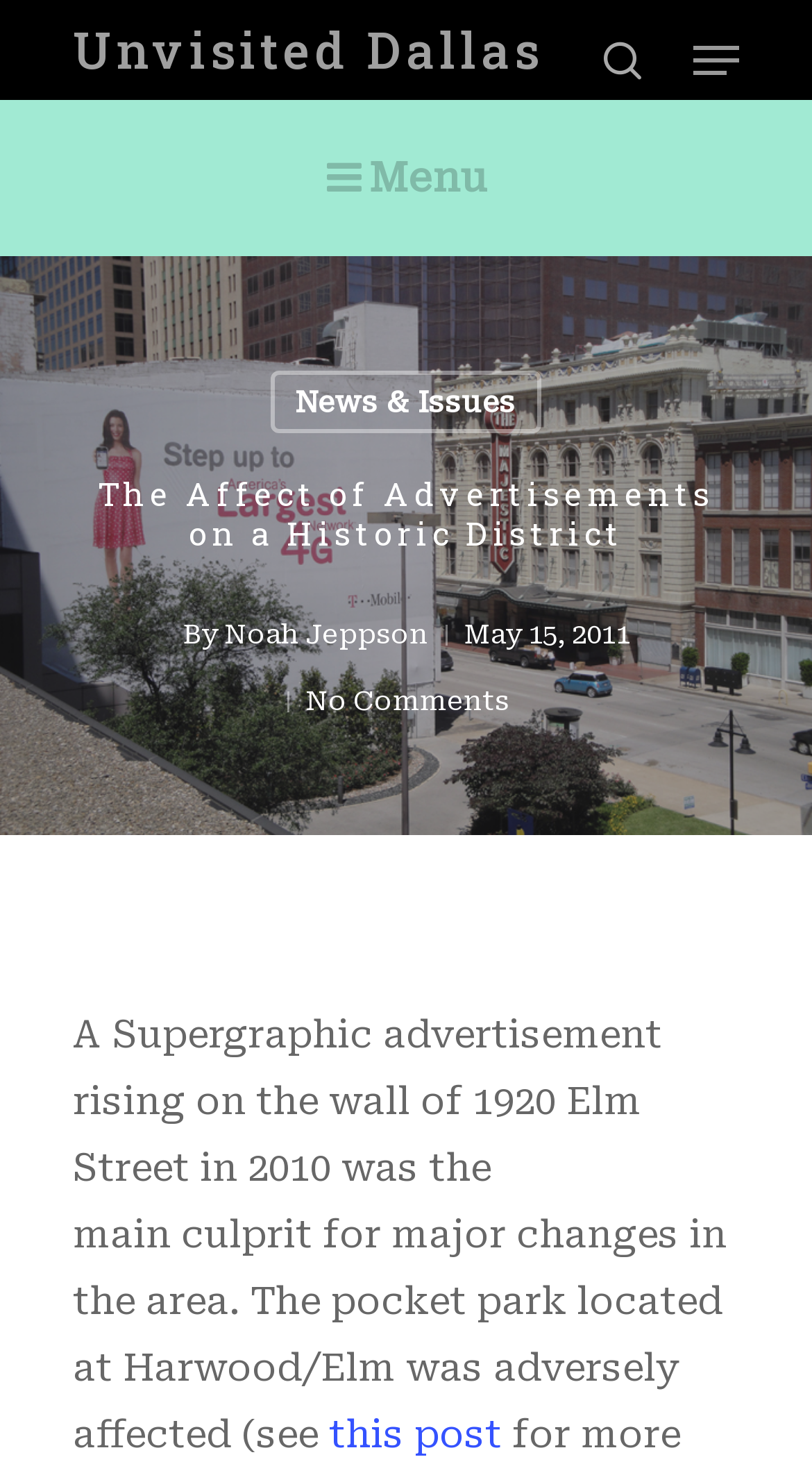Show the bounding box coordinates of the region that should be clicked to follow the instruction: "close search."

[0.841, 0.123, 0.903, 0.147]